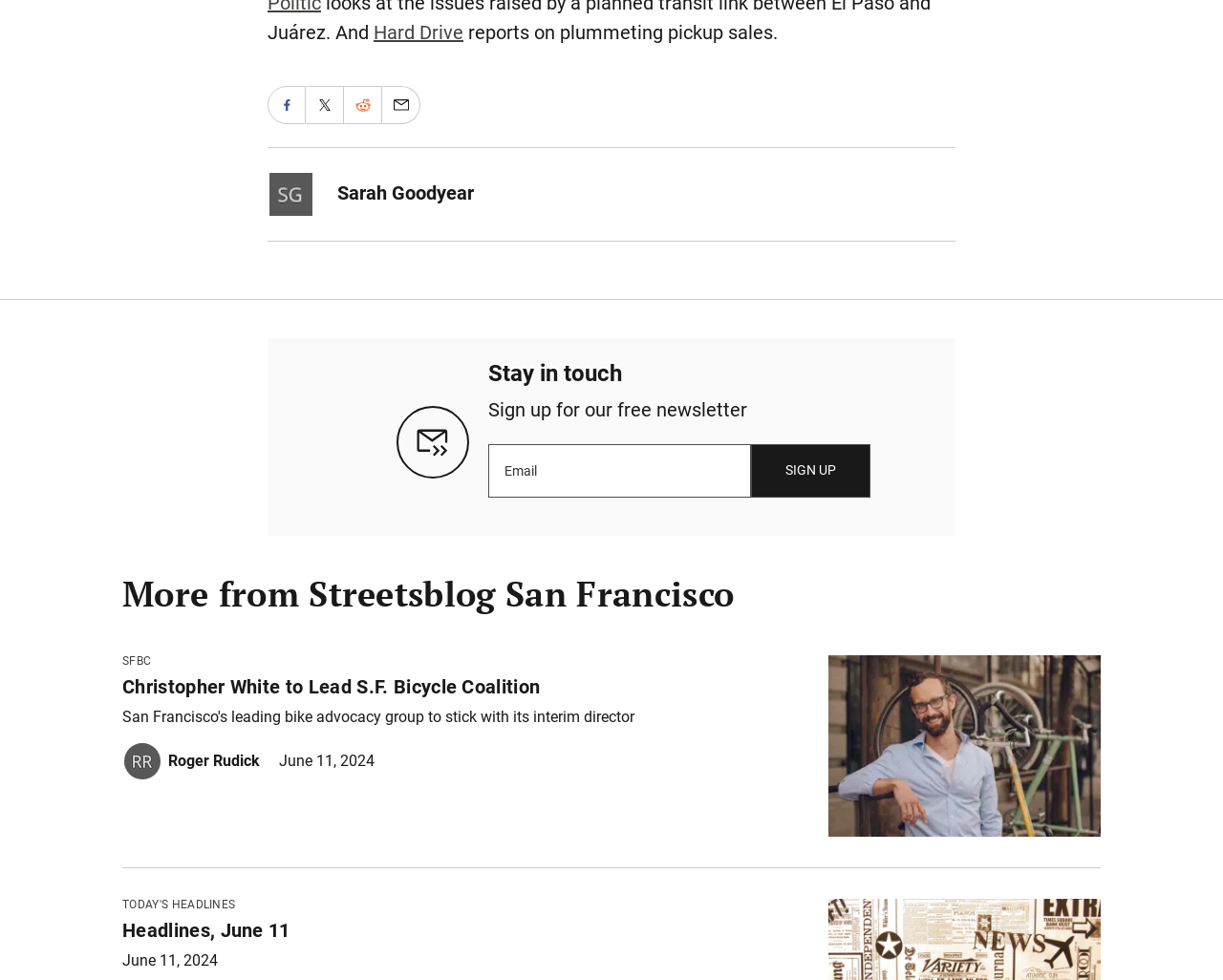Find the bounding box coordinates of the clickable region needed to perform the following instruction: "Read more about Christopher White to Lead S.F. Bicycle Coalition". The coordinates should be provided as four float numbers between 0 and 1, i.e., [left, top, right, bottom].

[0.1, 0.689, 0.652, 0.721]